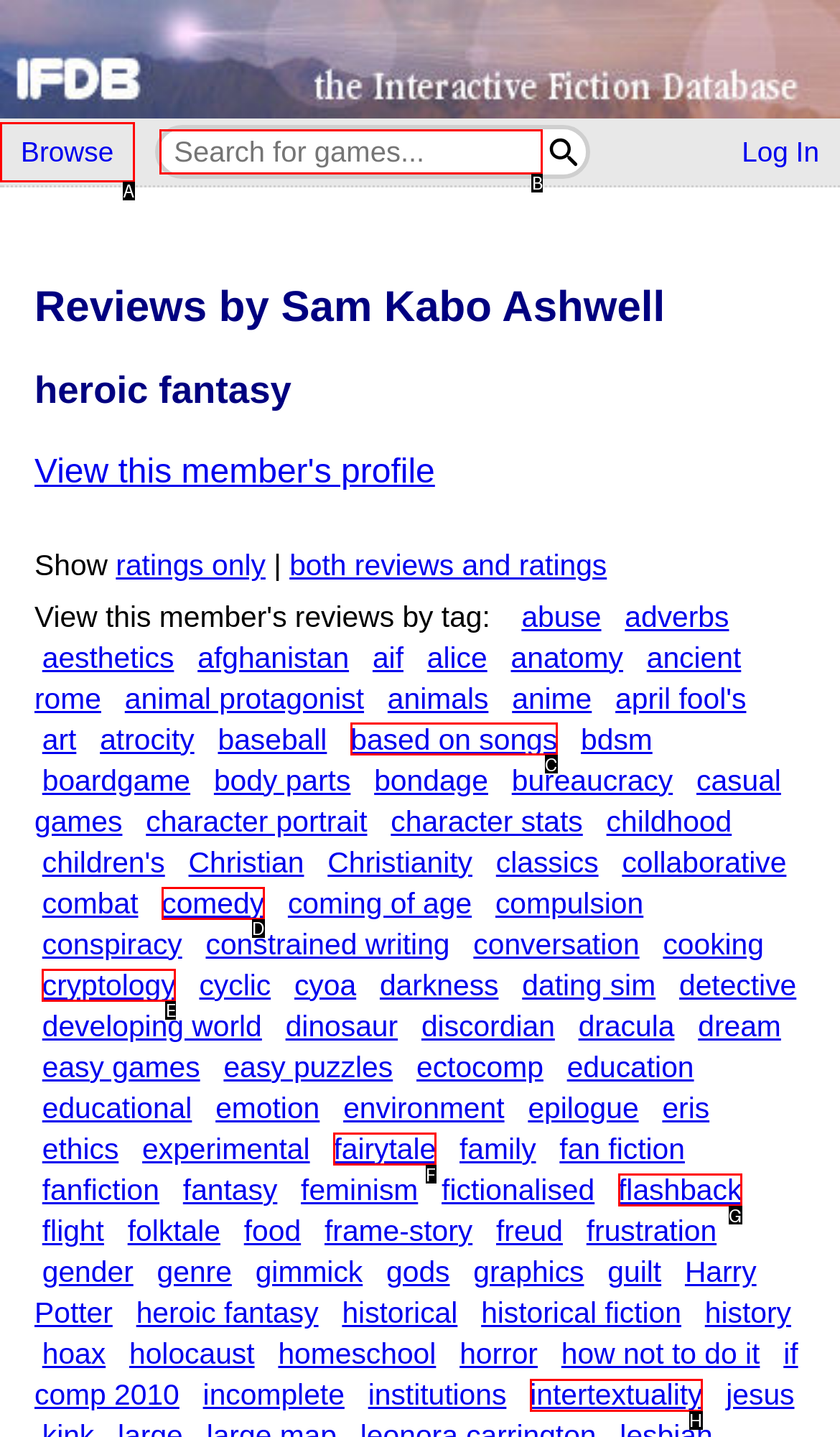Which UI element's letter should be clicked to achieve the task: Search for games
Provide the letter of the correct choice directly.

B